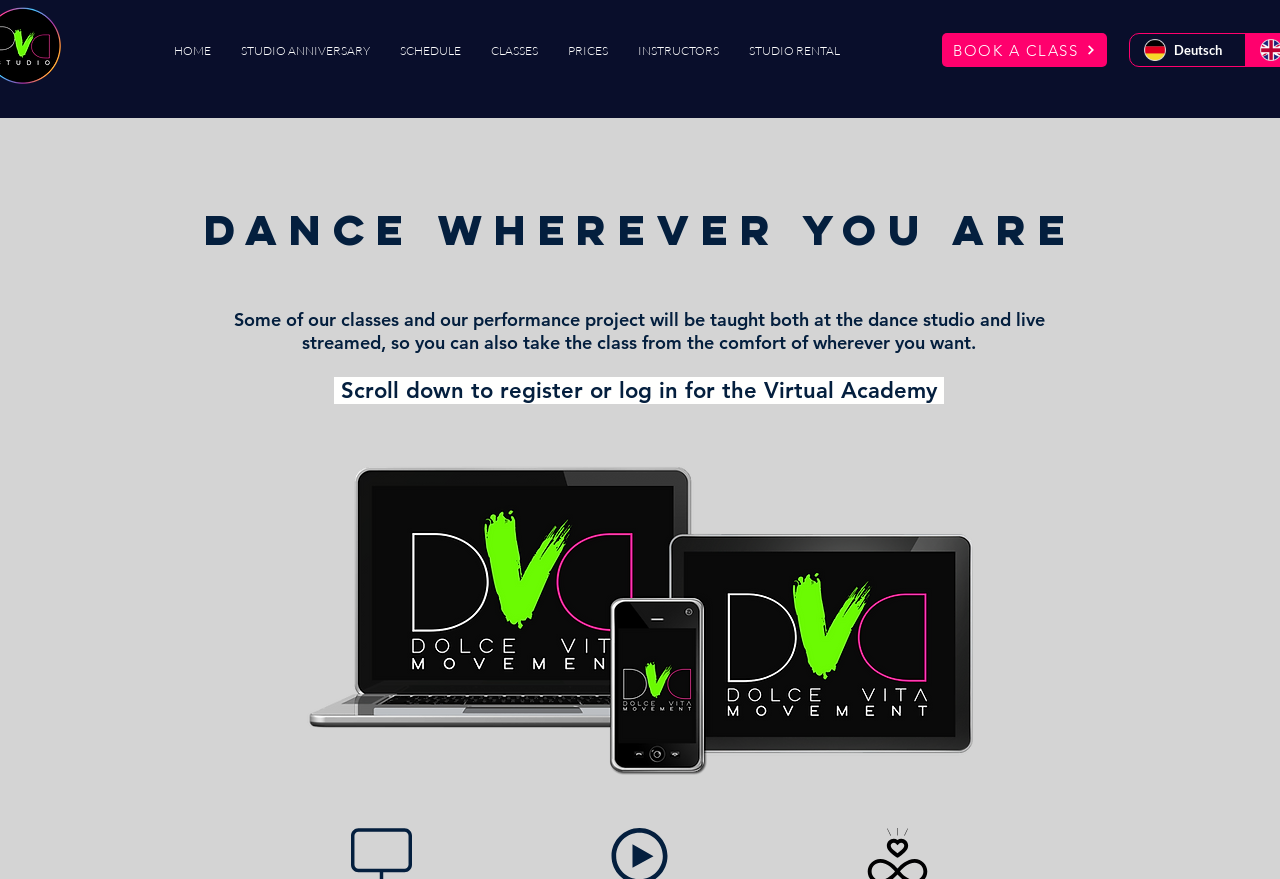Determine the bounding box coordinates of the element that should be clicked to execute the following command: "Change language to German".

[0.883, 0.039, 0.973, 0.075]